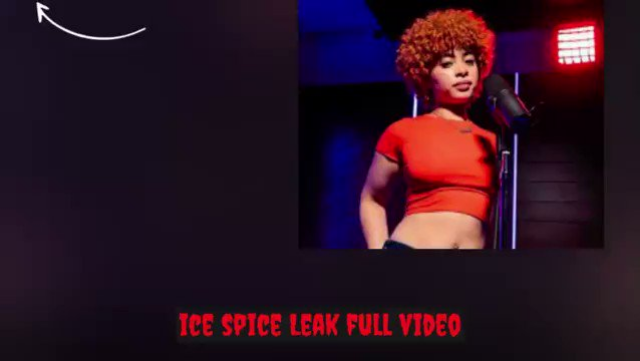Describe all the elements visible in the image meticulously.

This captivating image features a young woman with vibrant, curly hair styled in an eye-catching manner. She is dressed in a fitted red top that highlights her figure, exuding confidence and charisma as she stands near a microphone, likely poised for a performance or recording. The background is dimly lit with soft blue and red lighting, enhancing the ambiance and drawing attention to her presence. Below her, bold text reads "ICE SPICE LEAK FULL VIDEO," suggesting that this image is associated with promotional material for a recently emerged video featuring her. The overall composition conveys a blend of musical artistry and contemporary flair, inviting viewers to engage with the content connected to her persona.